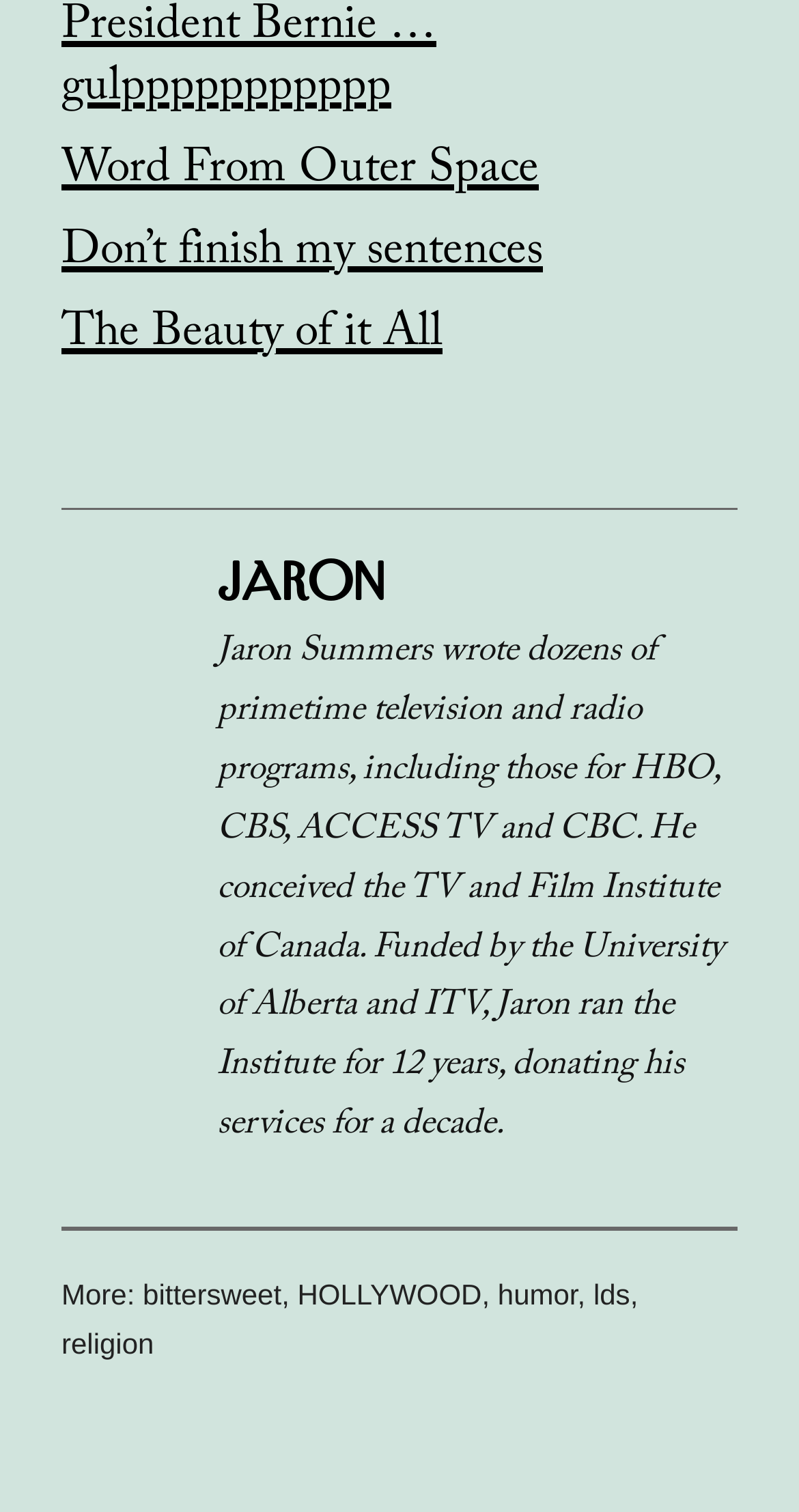Extract the bounding box coordinates for the UI element described by the text: "The Beauty of it All". The coordinates should be in the form of [left, top, right, bottom] with values between 0 and 1.

[0.077, 0.205, 0.554, 0.236]